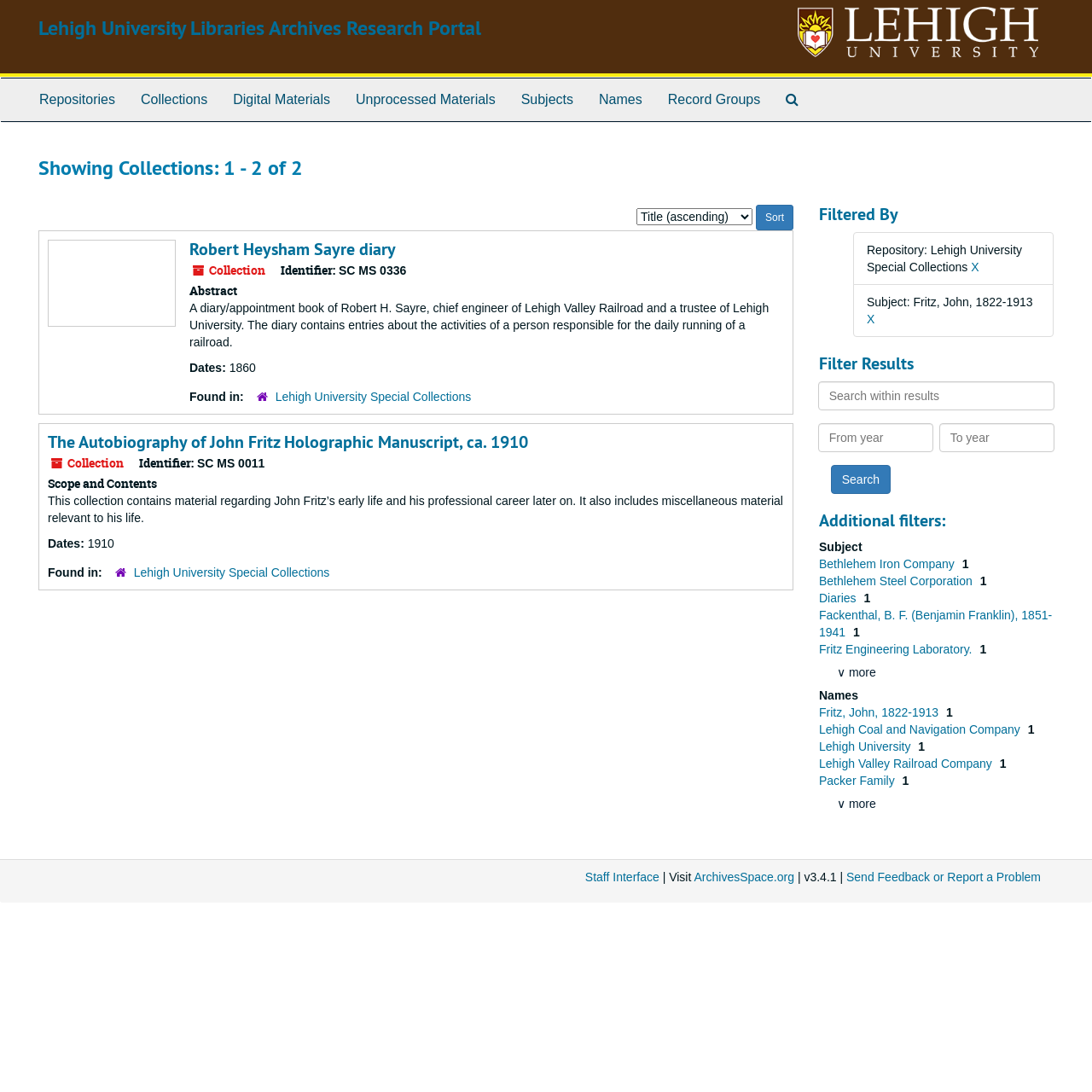Select the bounding box coordinates of the element I need to click to carry out the following instruction: "Filter by 'Subject'".

[0.75, 0.495, 0.79, 0.507]